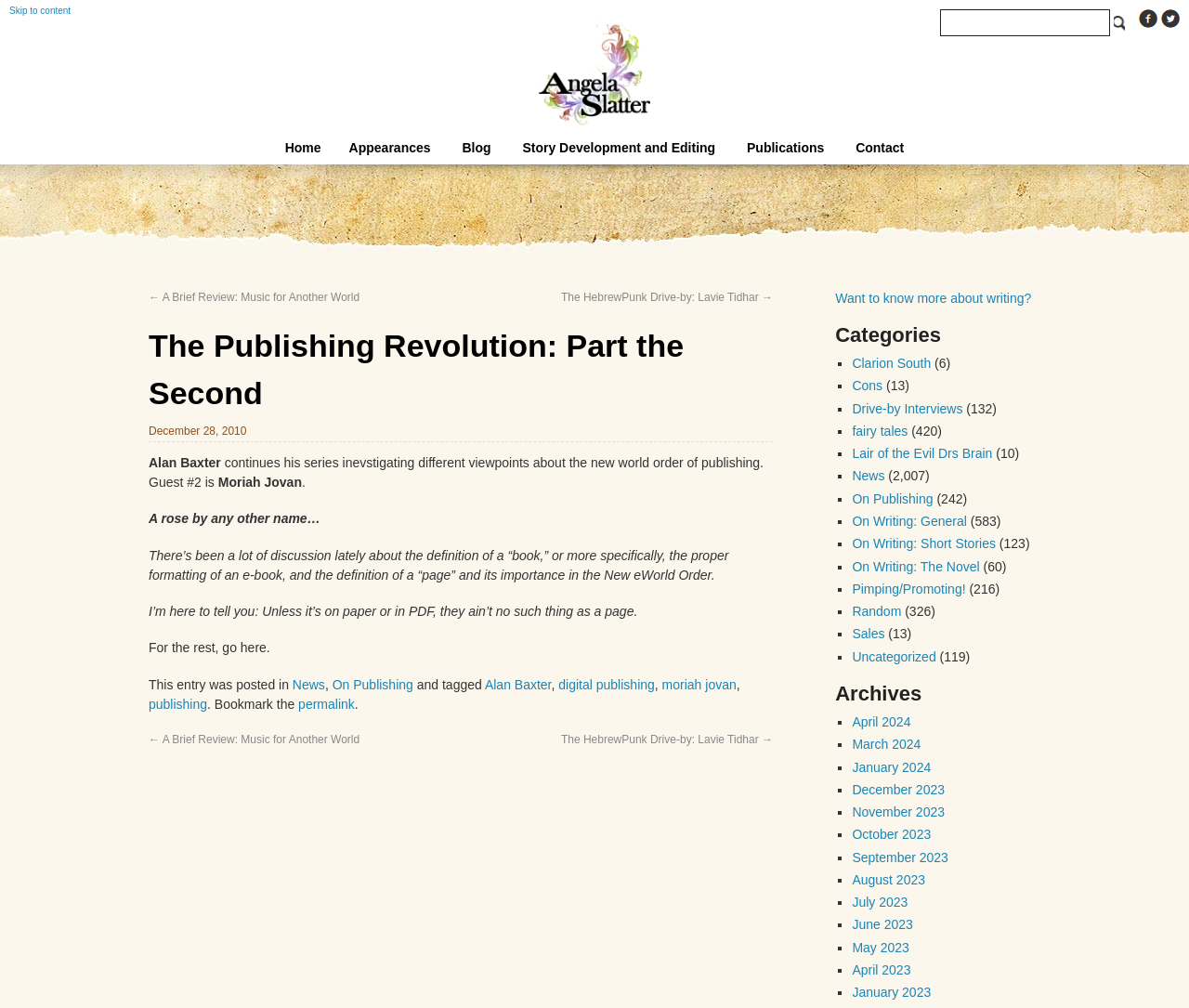Use a single word or phrase to answer the question: What is the topic of the article?

Publishing